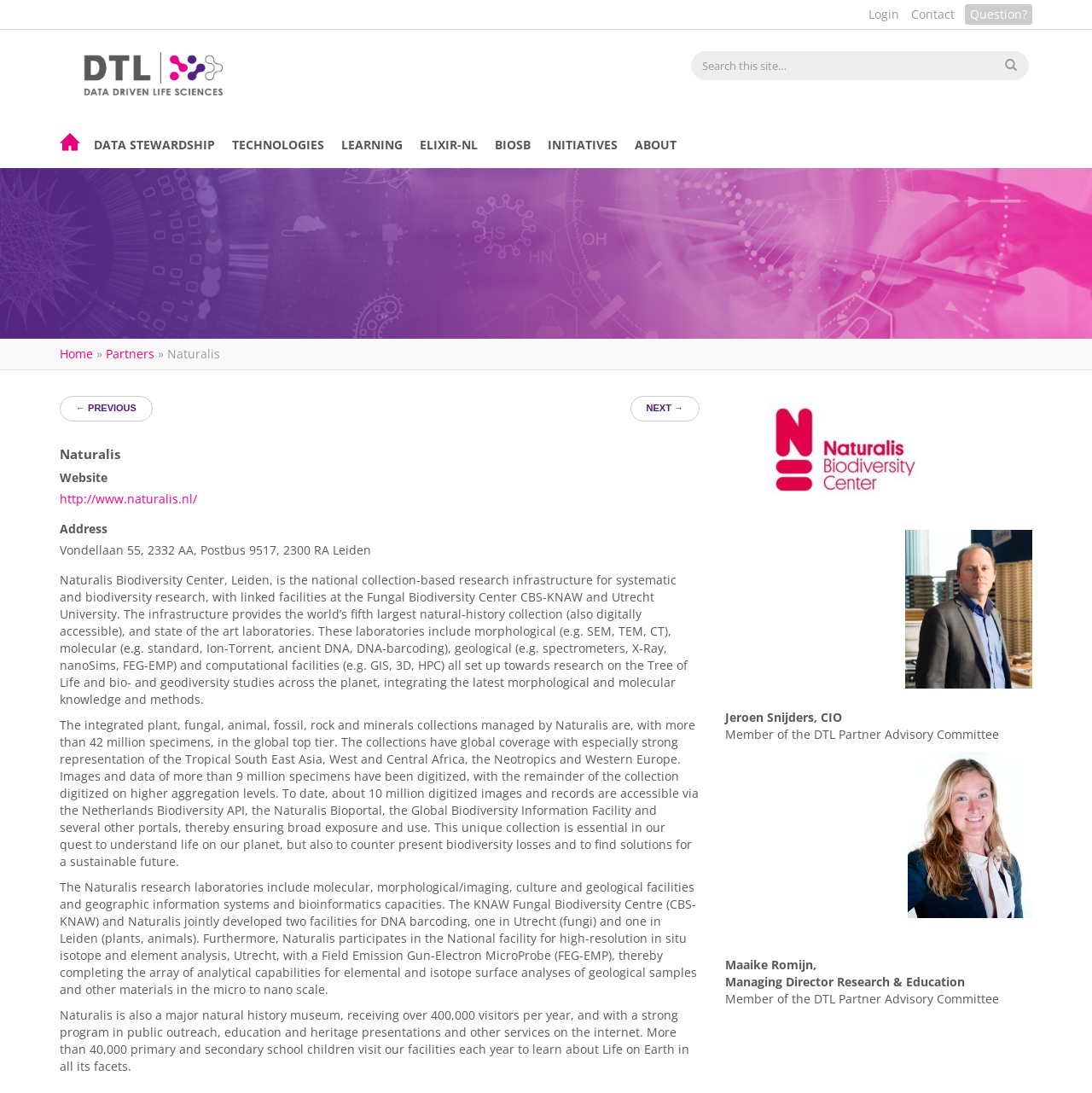Utilize the information from the image to answer the question in detail:
What is the name of the research infrastructure?

The name of the research infrastructure can be found in the text description on the webpage, which states 'Naturalis Biodiversity Center, Leiden, is the national collection-based research infrastructure...'.